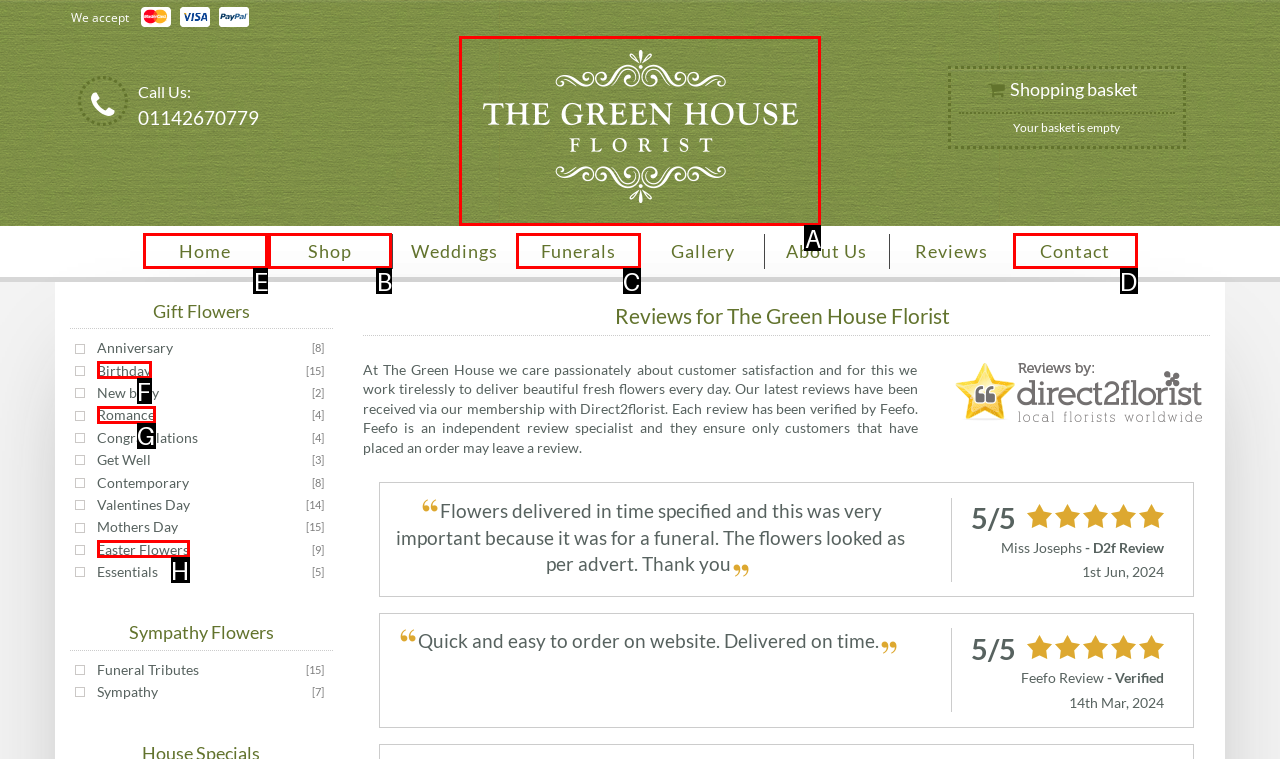For the task: Click the 'Home' link, identify the HTML element to click.
Provide the letter corresponding to the right choice from the given options.

E